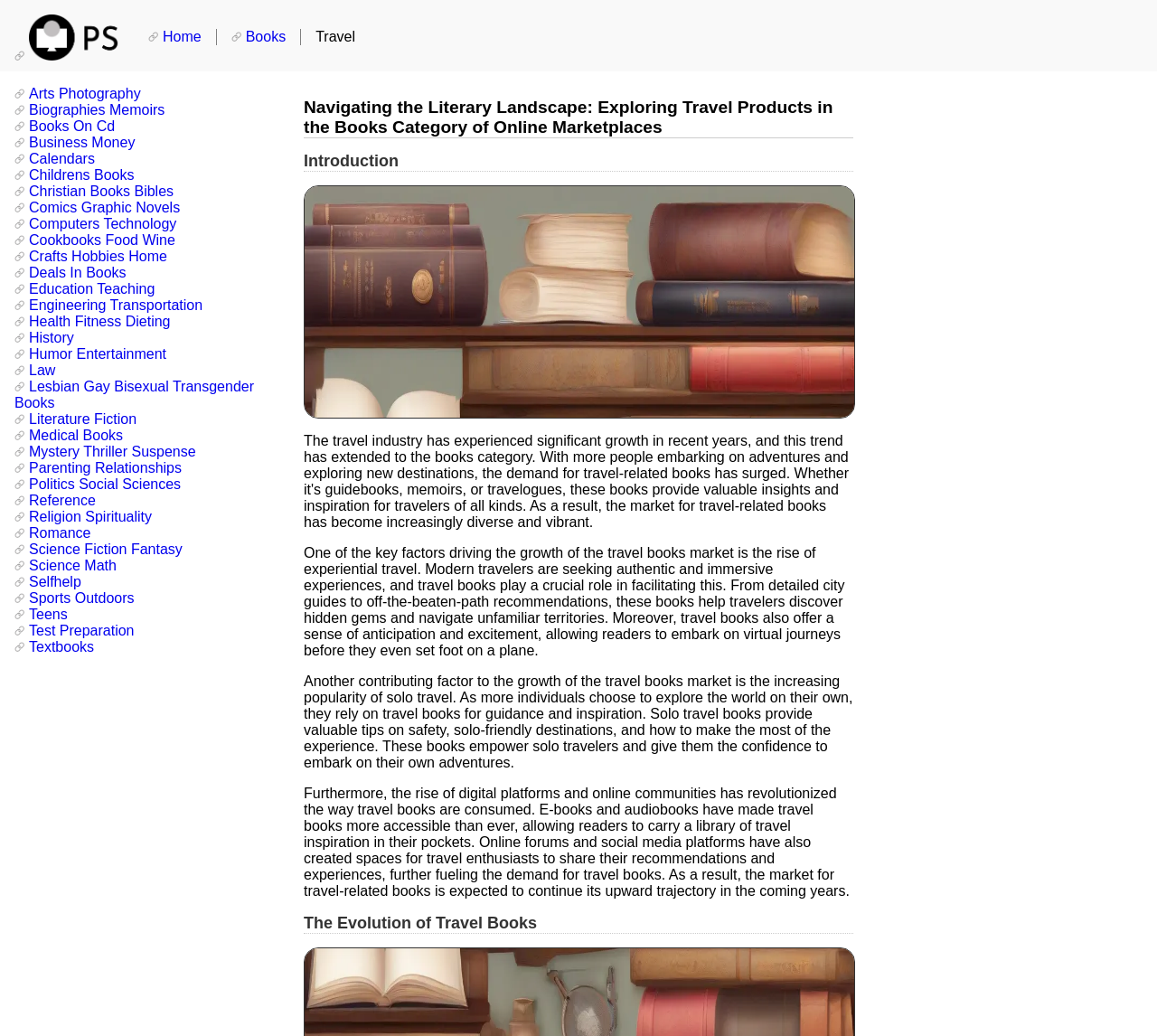Find the bounding box coordinates of the UI element according to this description: "Literature Fiction".

[0.012, 0.397, 0.118, 0.412]